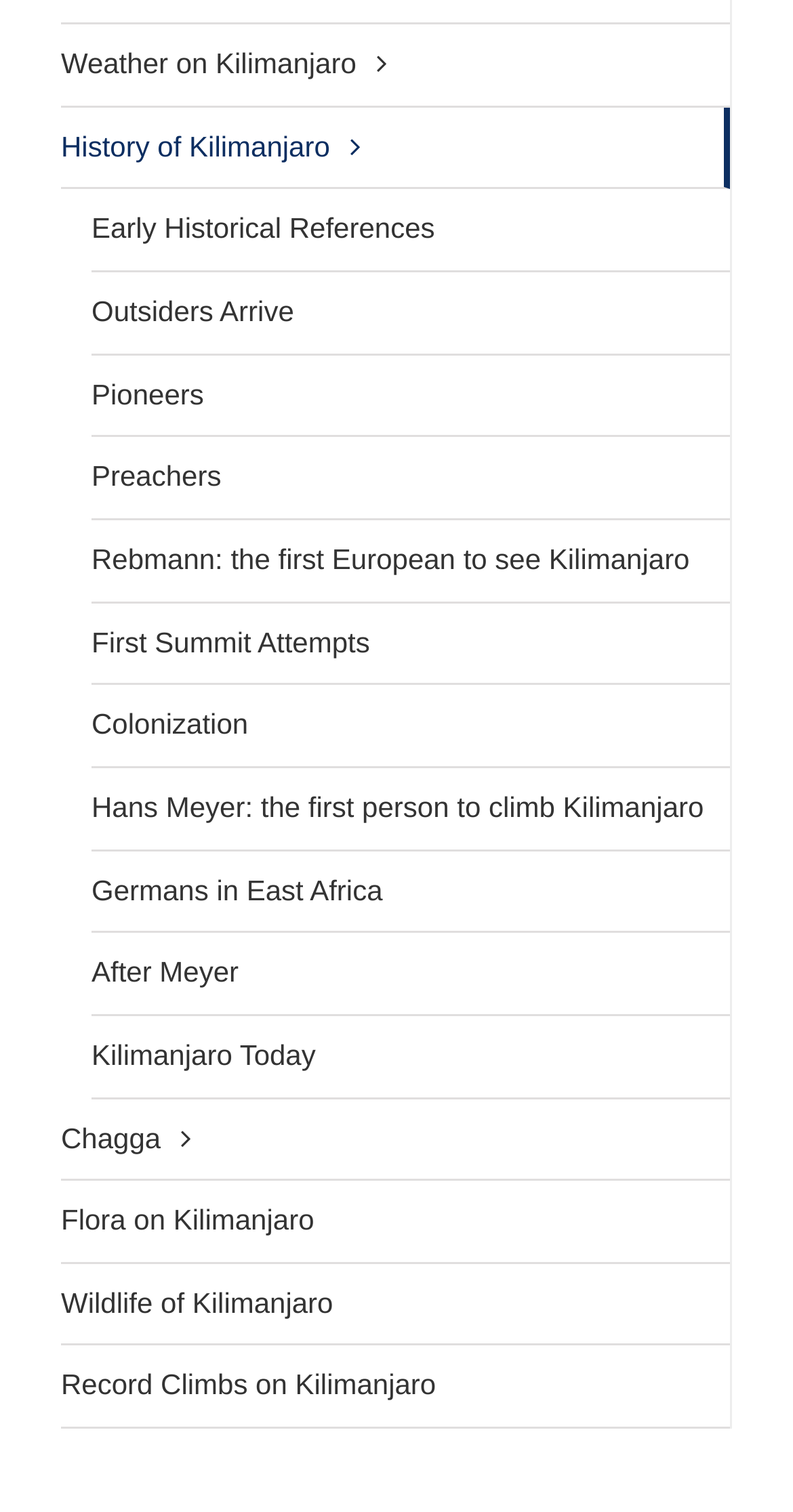Can you identify the bounding box coordinates of the clickable region needed to carry out this instruction: 'Check record climbs on Kilimanjaro'? The coordinates should be four float numbers within the range of 0 to 1, stated as [left, top, right, bottom].

[0.077, 0.89, 0.921, 0.945]